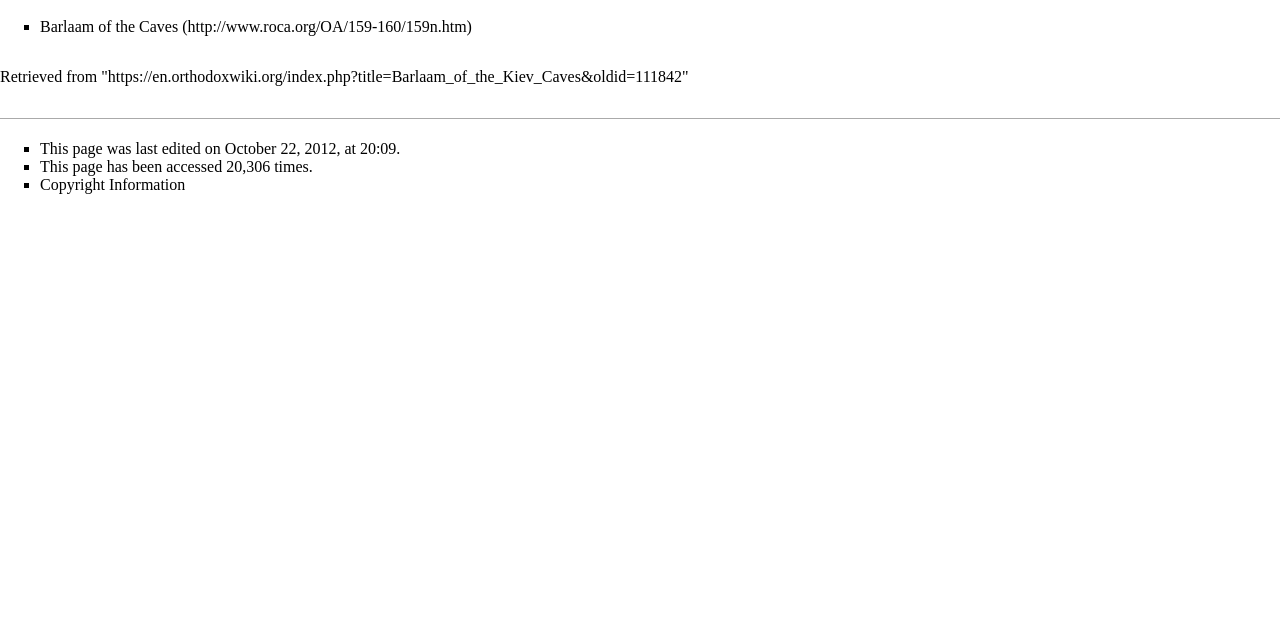Extract the bounding box coordinates of the UI element described: "Barlaam of the Caves". Provide the coordinates in the format [left, top, right, bottom] with values ranging from 0 to 1.

[0.031, 0.028, 0.369, 0.055]